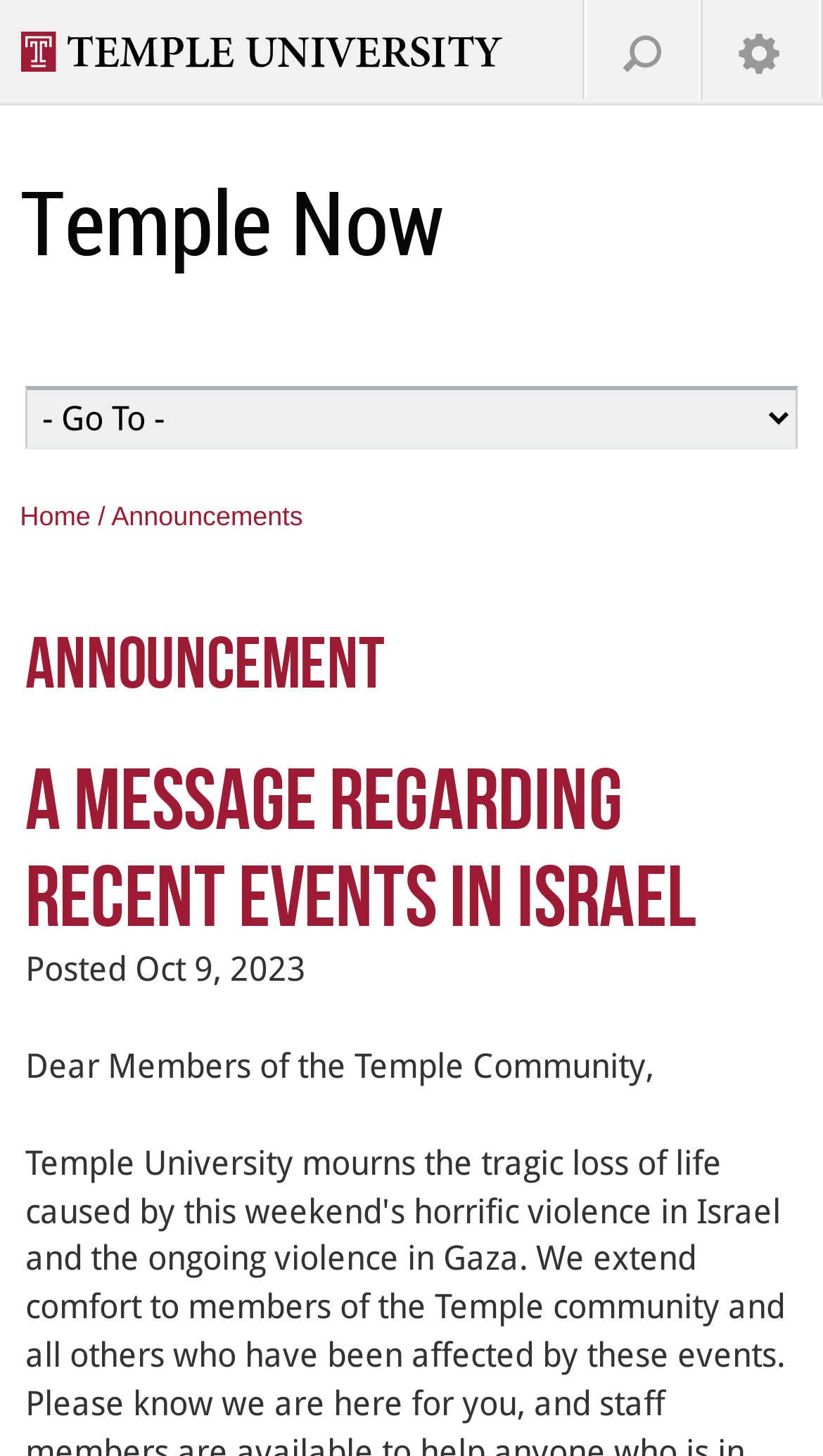What is the purpose of the button?
Deliver a detailed and extensive answer to the question.

I found a button with the text 'Search Site', which implies that its purpose is to allow users to search the website.